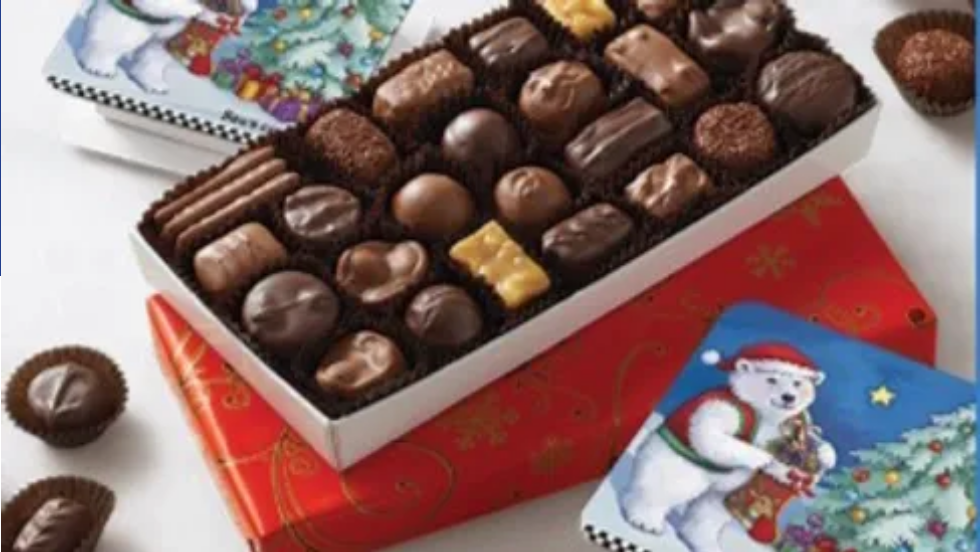Provide a single word or phrase to answer the given question: 
What is the theme of the festive holiday design on one of the red boxes?

Christmas